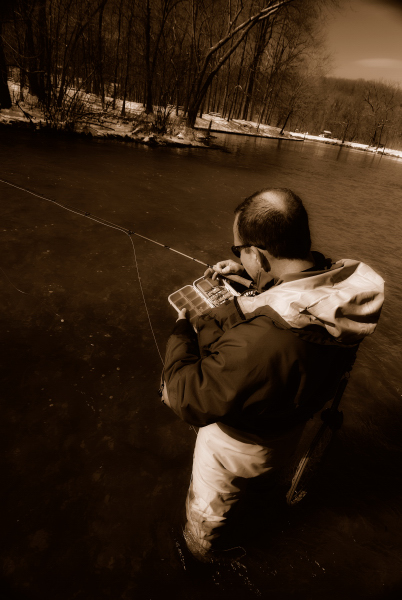Please answer the following query using a single word or phrase: 
Are there leaves on the trees?

No